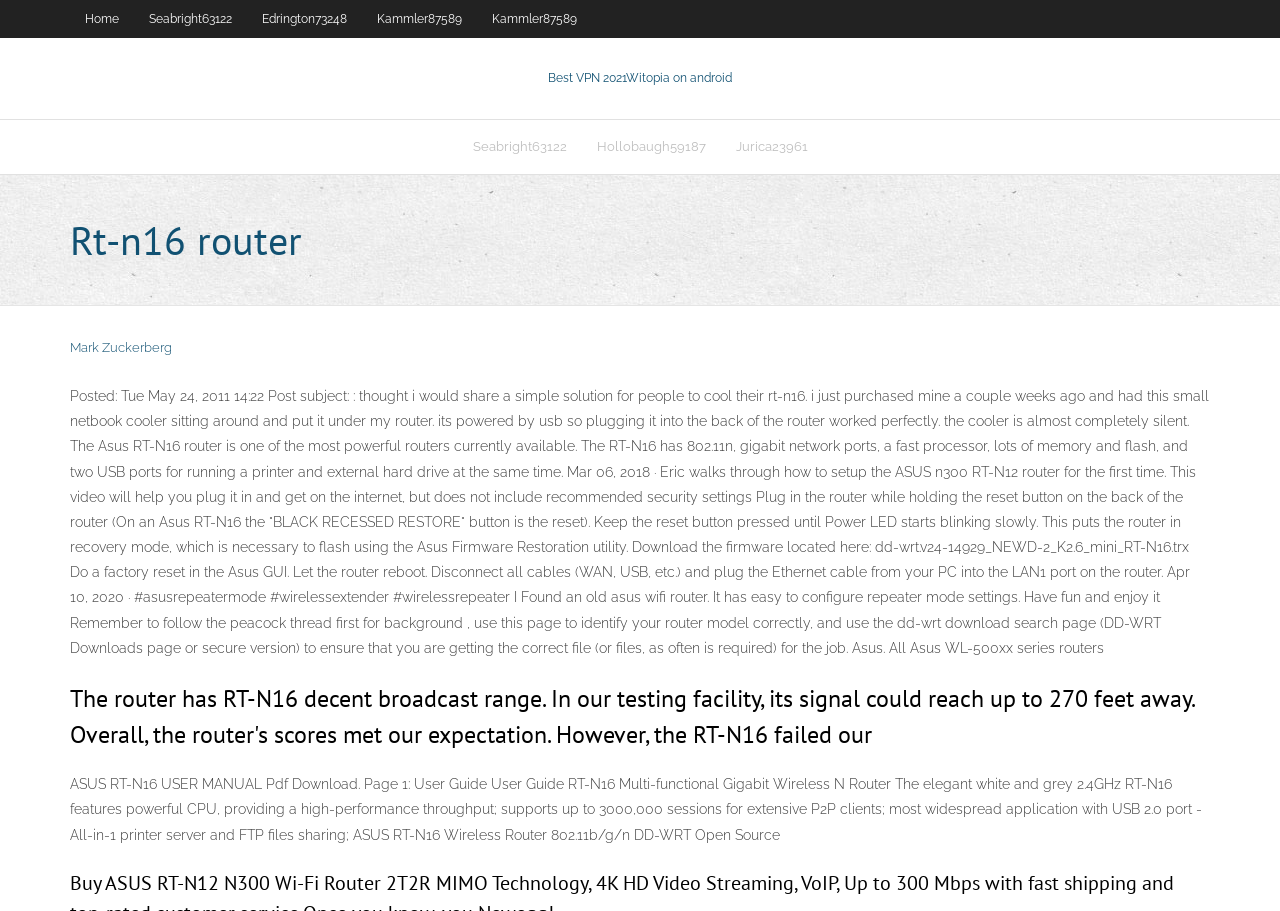Find the bounding box coordinates for the area that should be clicked to accomplish the instruction: "Click on the 'Mark Zuckerberg' link".

[0.055, 0.373, 0.134, 0.389]